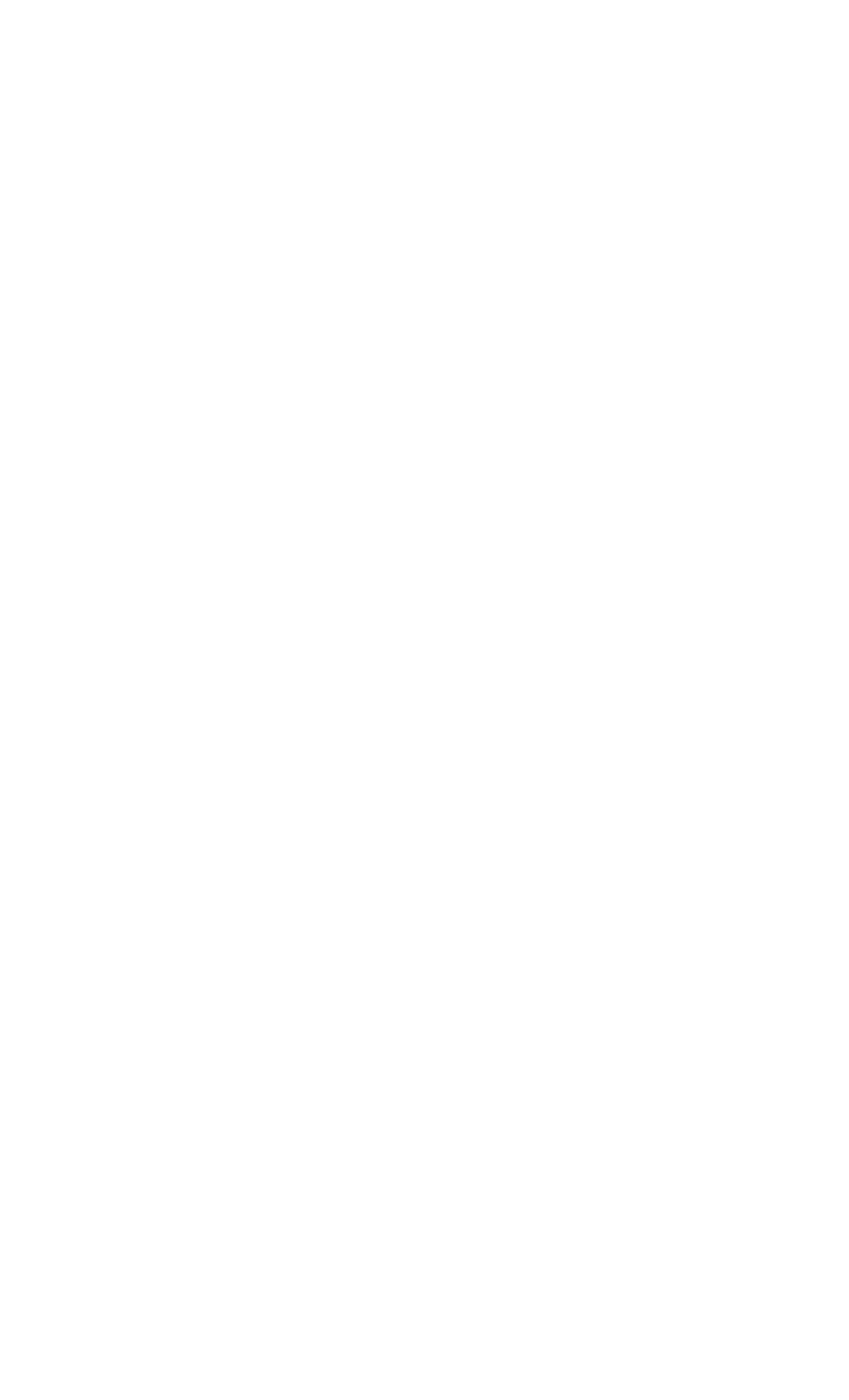Provide the bounding box coordinates of the UI element that matches the description: "Intense Pulsed Light".

None